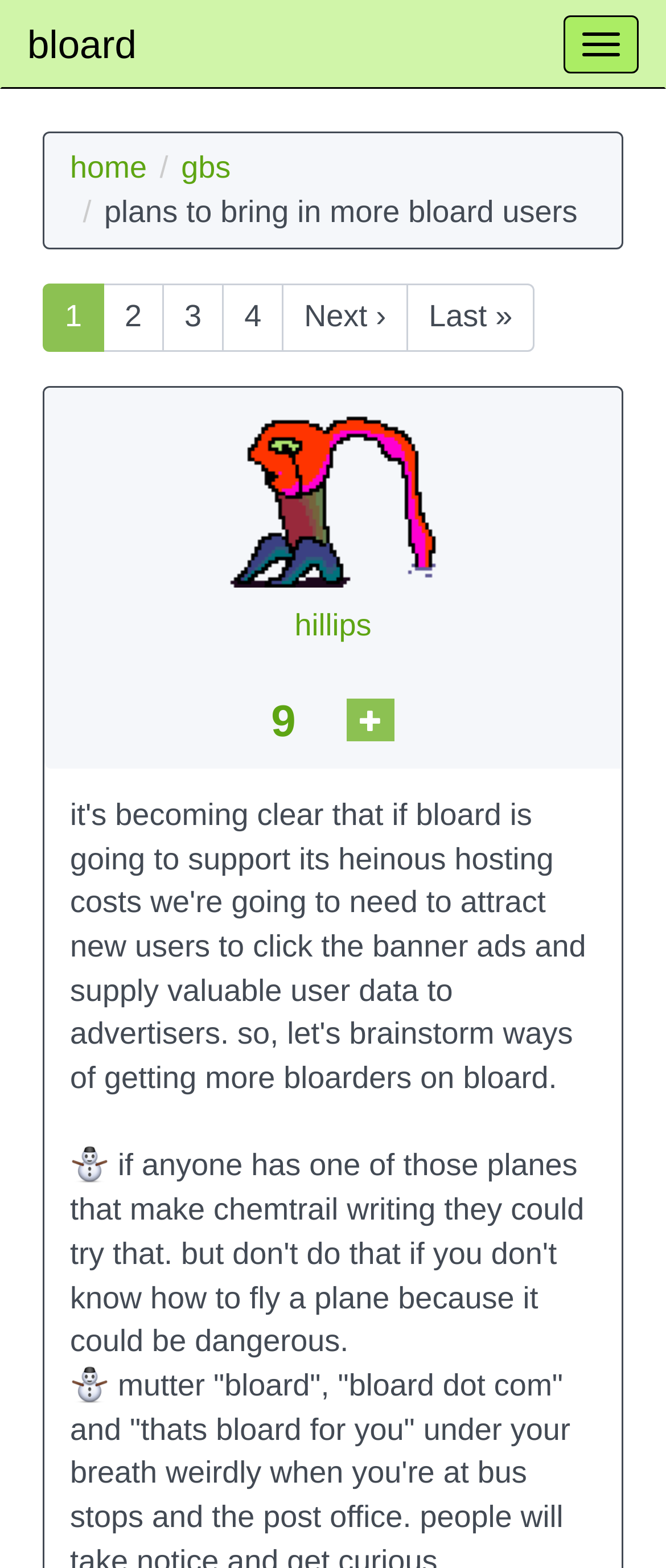Using the format (top-left x, top-left y, bottom-right x, bottom-right y), provide the bounding box coordinates for the described UI element. All values should be floating point numbers between 0 and 1: Investments & Funding

None